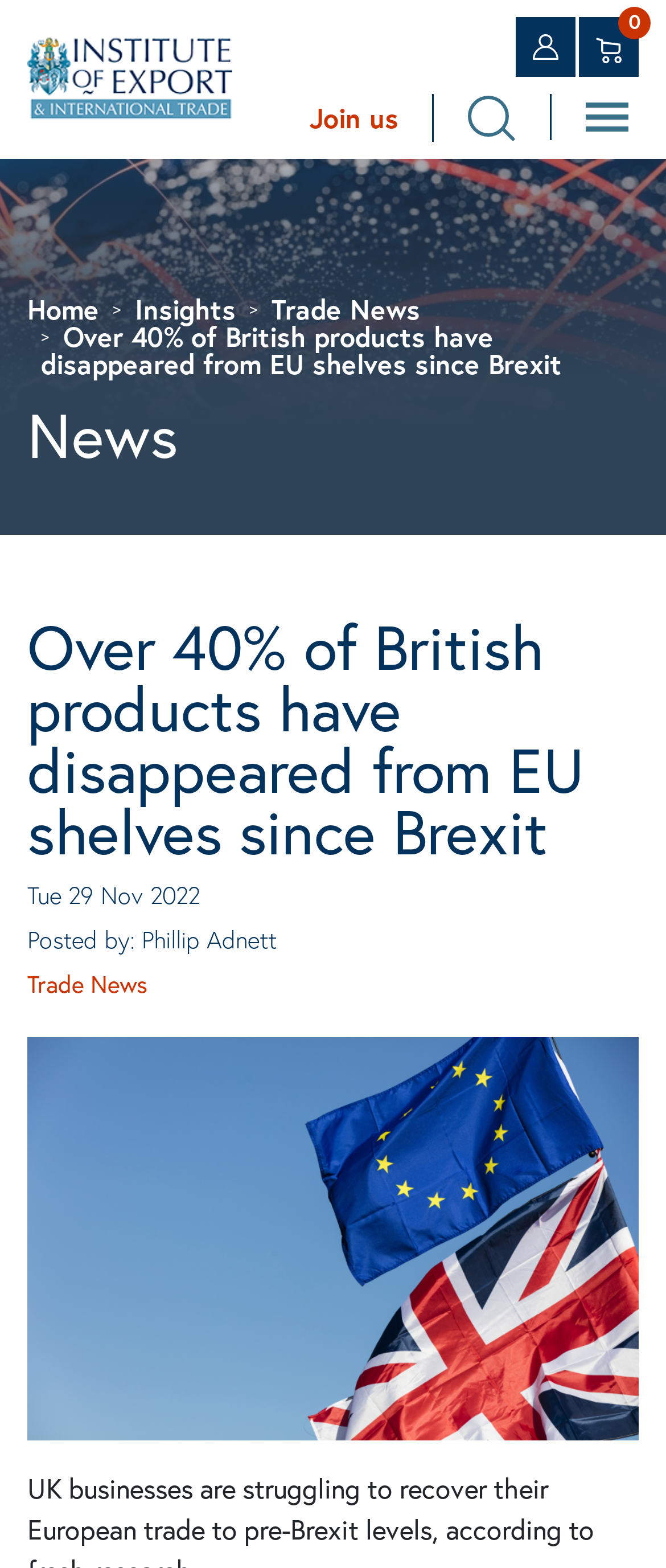Explain the contents of the webpage comprehensively.

The webpage appears to be a news article page. At the top left, there is an IOE logo, which is a link. To the right of the logo, there are three small images, each linked to a different destination. Below these images, there is a navigation breadcrumb with links to "Home", "Insights", and "Trade News".

The main content of the page is a news article with the title "Over 40% of British products have disappeared from EU shelves since Brexit", which is also the title of the webpage. The title is followed by a heading "News" and then the article title again, this time as a heading. Below the title, there is a static text indicating the date of the article, "Tue 29 Nov 2022", and the author's name, "Phillip Adnett".

To the right of the author's name, there is a link to "Trade News". Below this link, there is a large image related to UK-EU exports, which takes up most of the page's width. The image is likely the main visual content of the article.

At the top right, there are two links, "Join us" and "Search", with a small image next to the "Search" link. There is also a button with no text, likely a search button or a submit button.